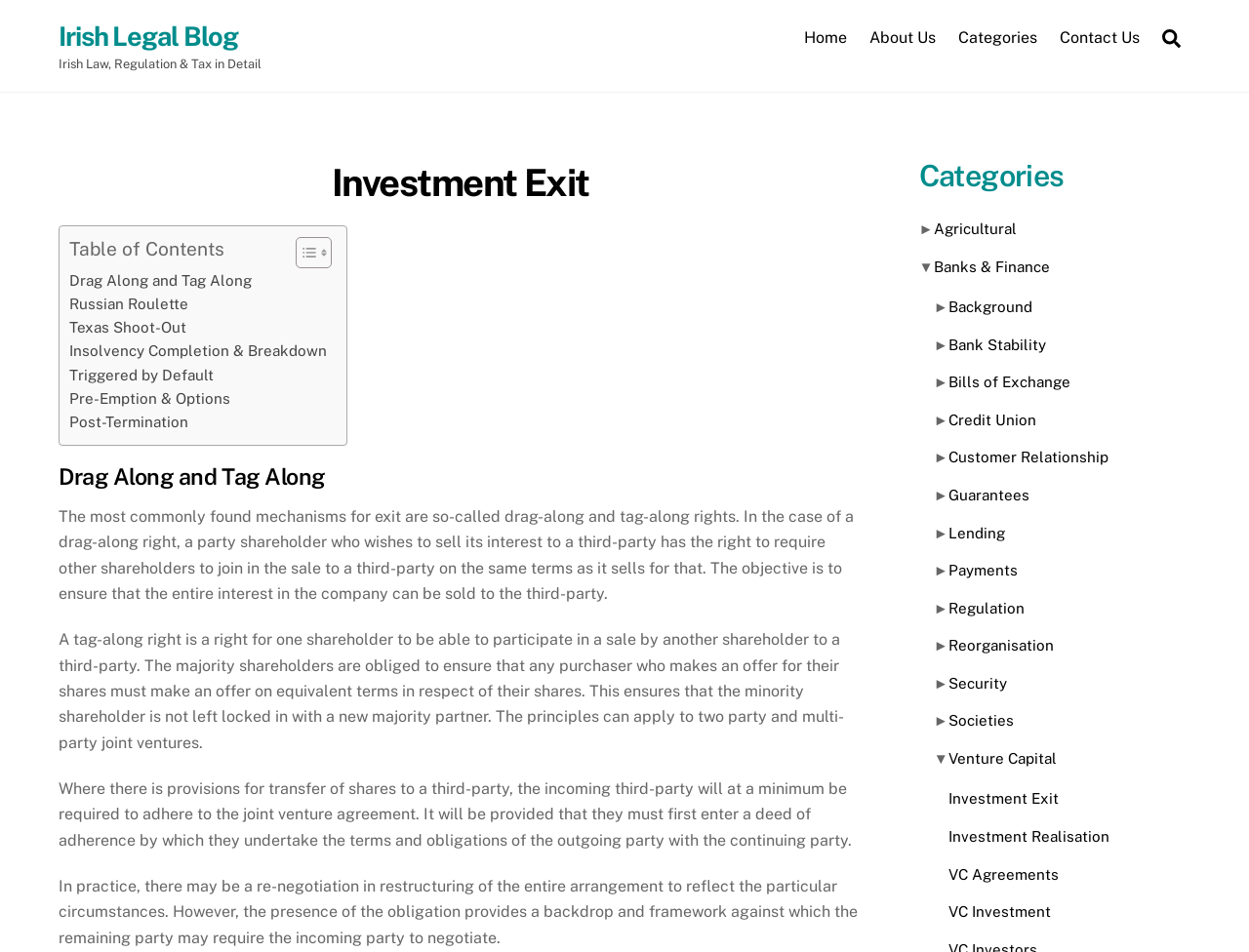Find the bounding box coordinates corresponding to the UI element with the description: "VC Investment". The coordinates should be formatted as [left, top, right, bottom], with values as floats between 0 and 1.

[0.759, 0.949, 0.841, 0.966]